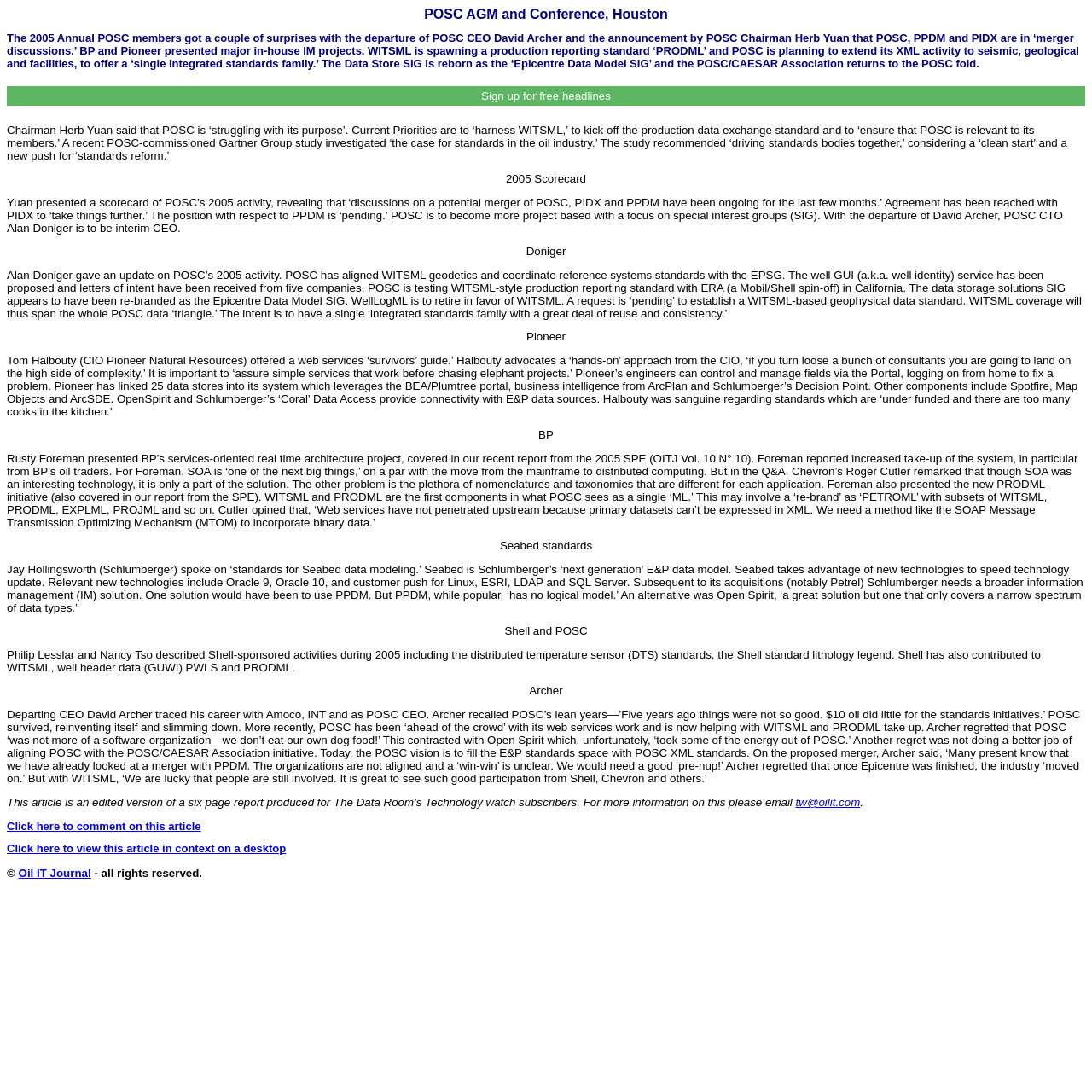Use a single word or phrase to answer the question: Who is the CEO of POSC mentioned in the article?

David Archer